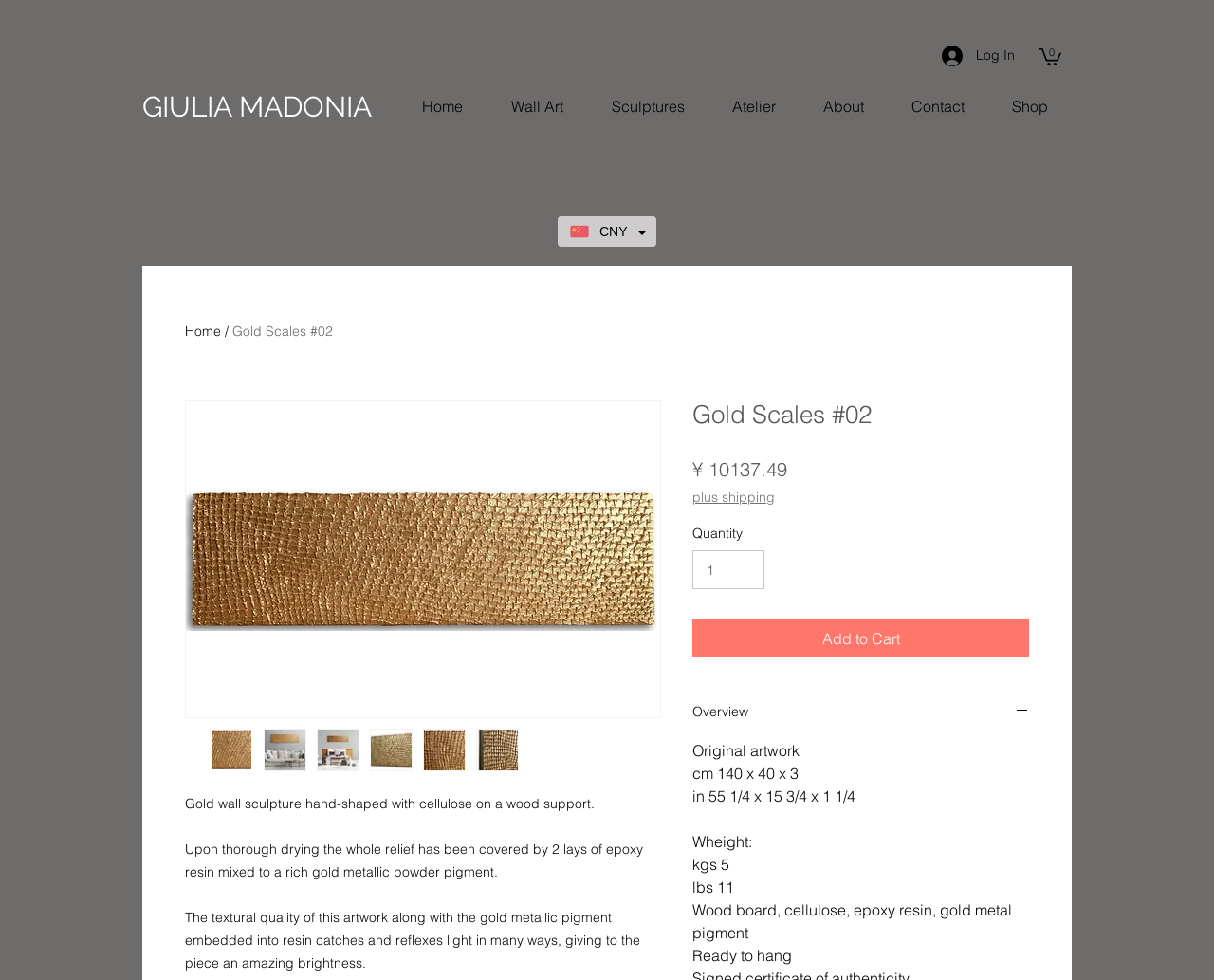Identify the bounding box coordinates of the element that should be clicked to fulfill this task: "Navigate to the home page". The coordinates should be provided as four float numbers between 0 and 1, i.e., [left, top, right, bottom].

[0.327, 0.084, 0.401, 0.133]